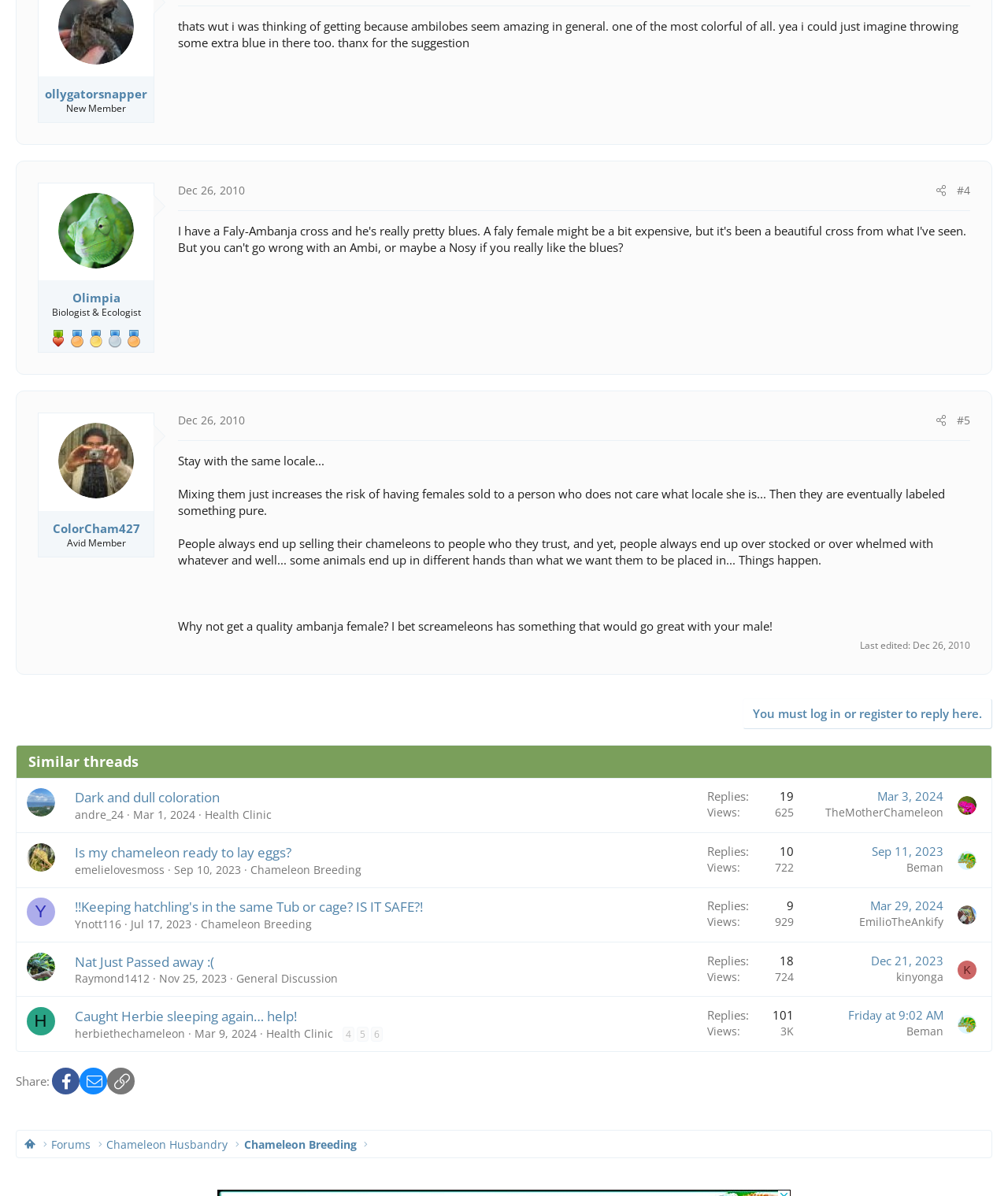Return the bounding box coordinates of the UI element that corresponds to this description: "Nov 25, 2023". The coordinates must be given as four float numbers in the range of 0 and 1, [left, top, right, bottom].

[0.157, 0.812, 0.225, 0.824]